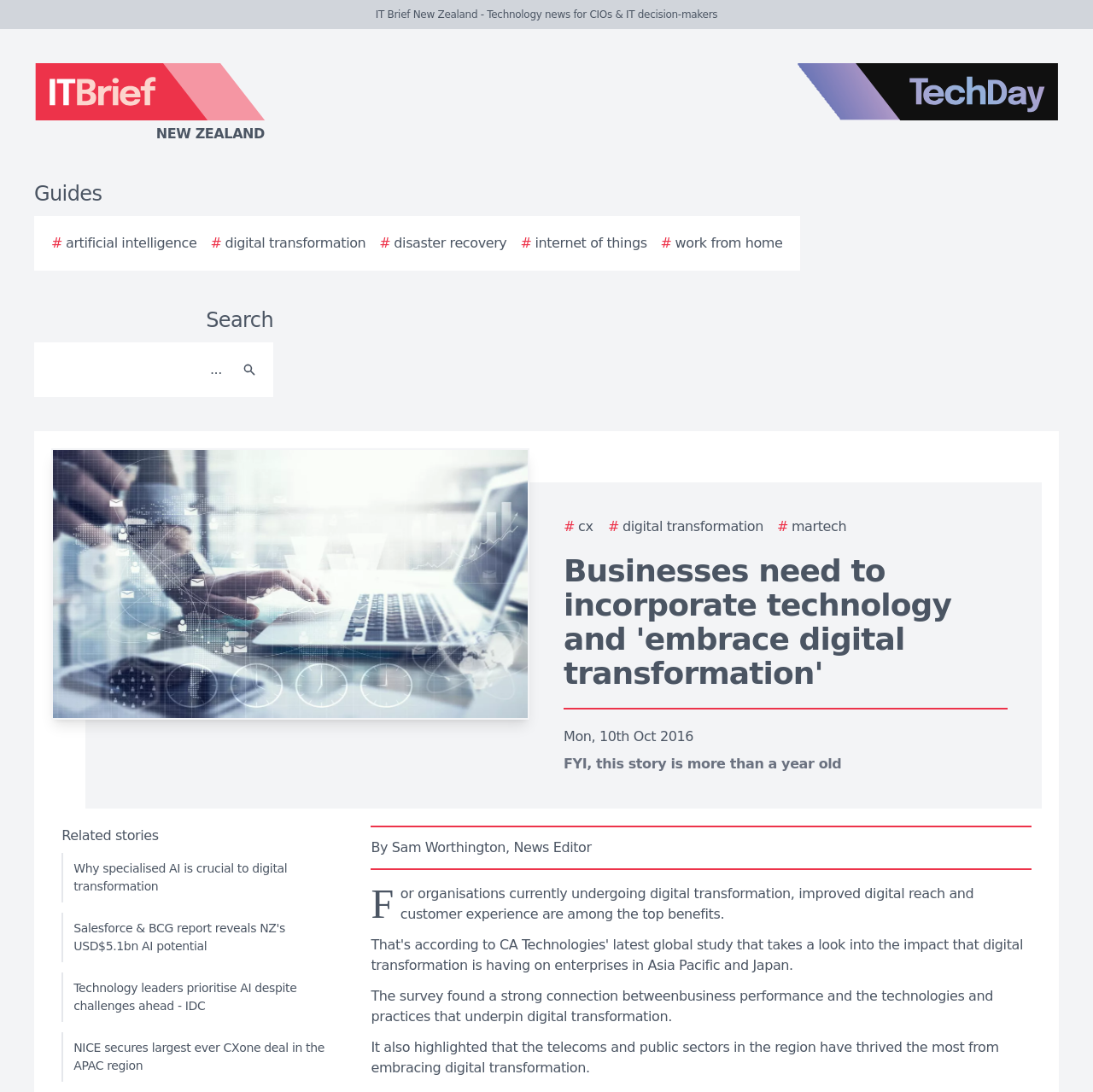Find the bounding box coordinates of the element to click in order to complete this instruction: "Search for a topic". The bounding box coordinates must be four float numbers between 0 and 1, denoted as [left, top, right, bottom].

[0.038, 0.32, 0.212, 0.357]